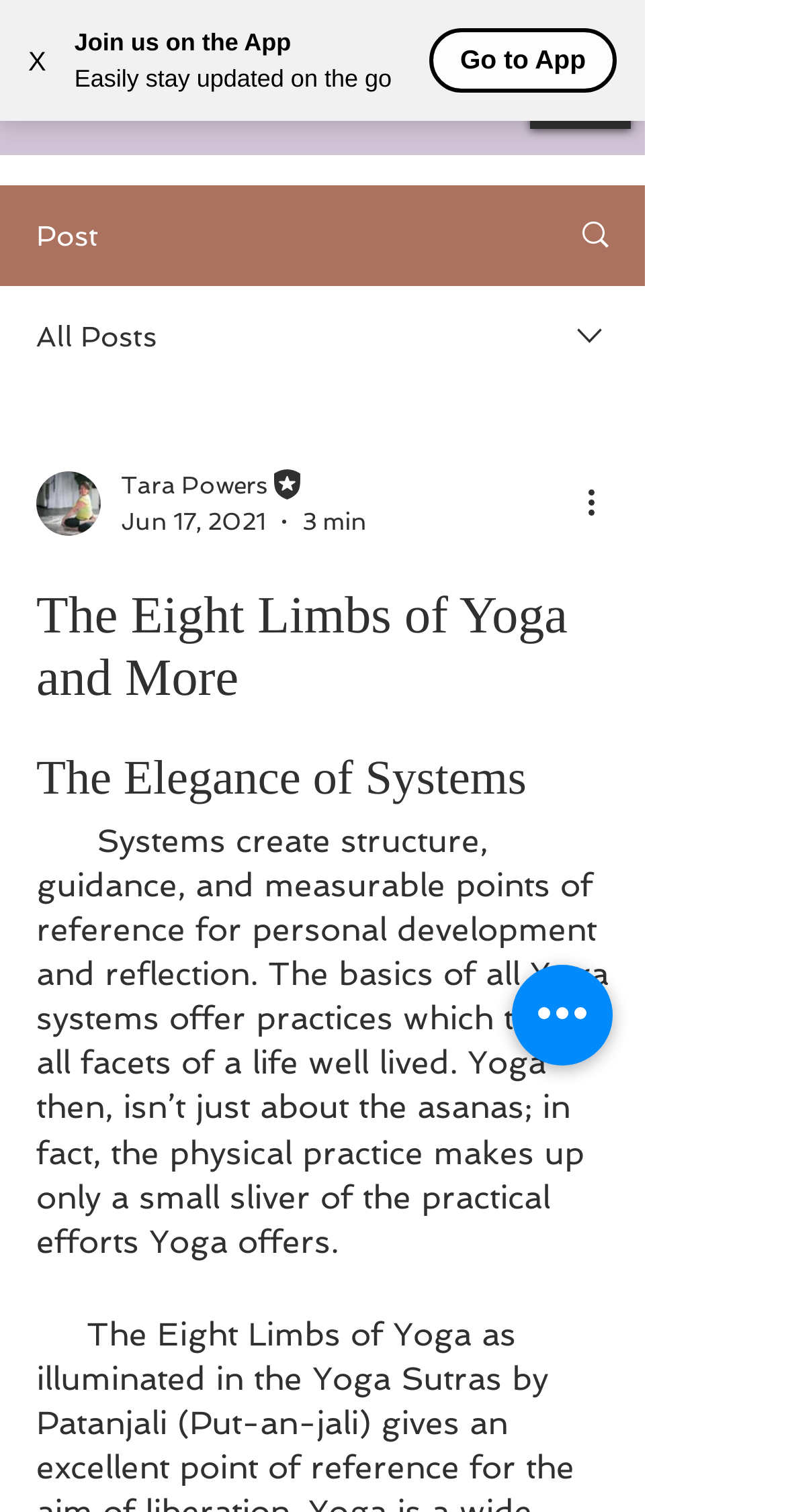How many items are in the cart?
Please ensure your answer to the question is detailed and covers all necessary aspects.

The link 'Cart with 0 items' indicates that the cart is currently empty, with zero items.